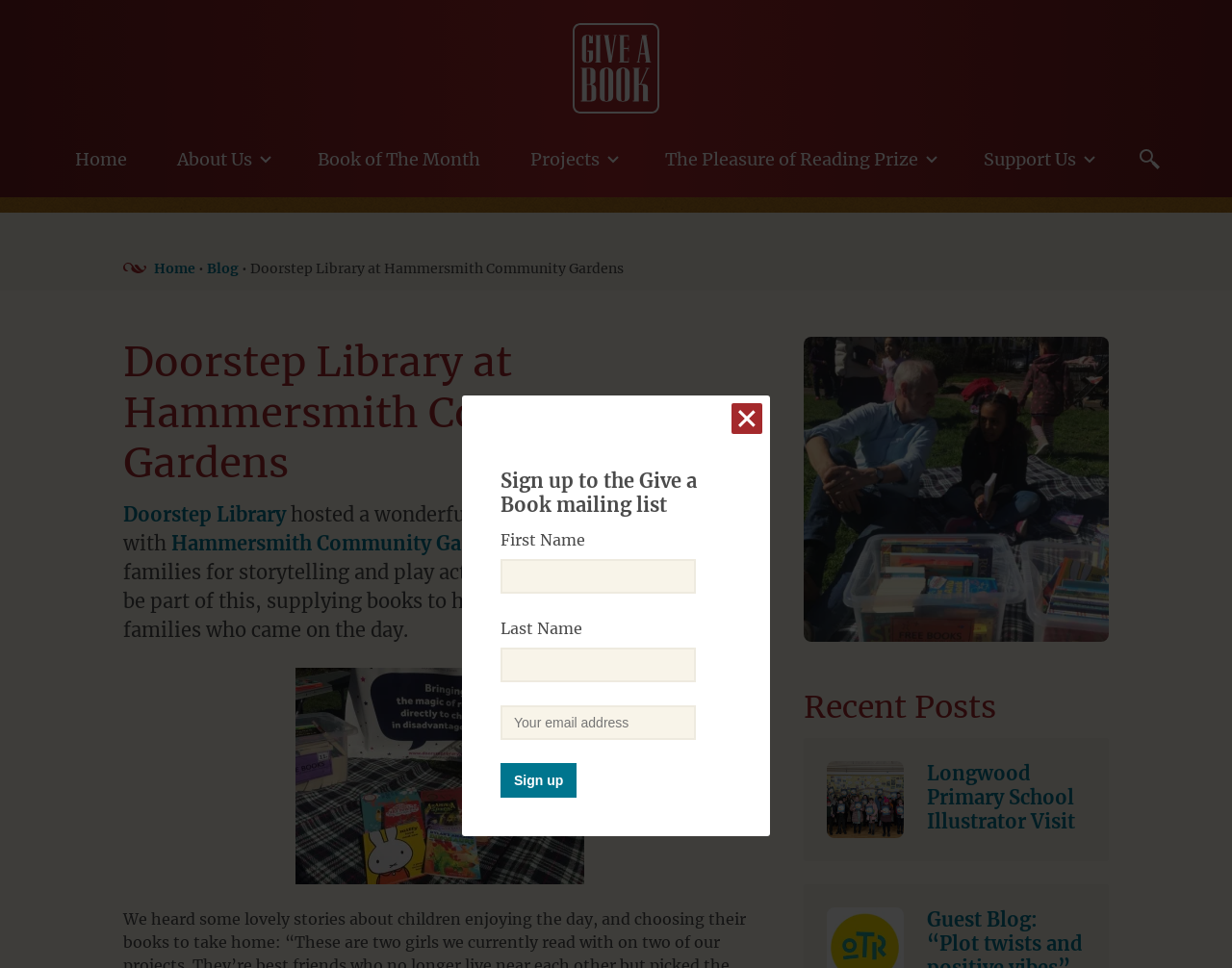Please answer the following query using a single word or phrase: 
What is the name of the library?

Doorstep Library